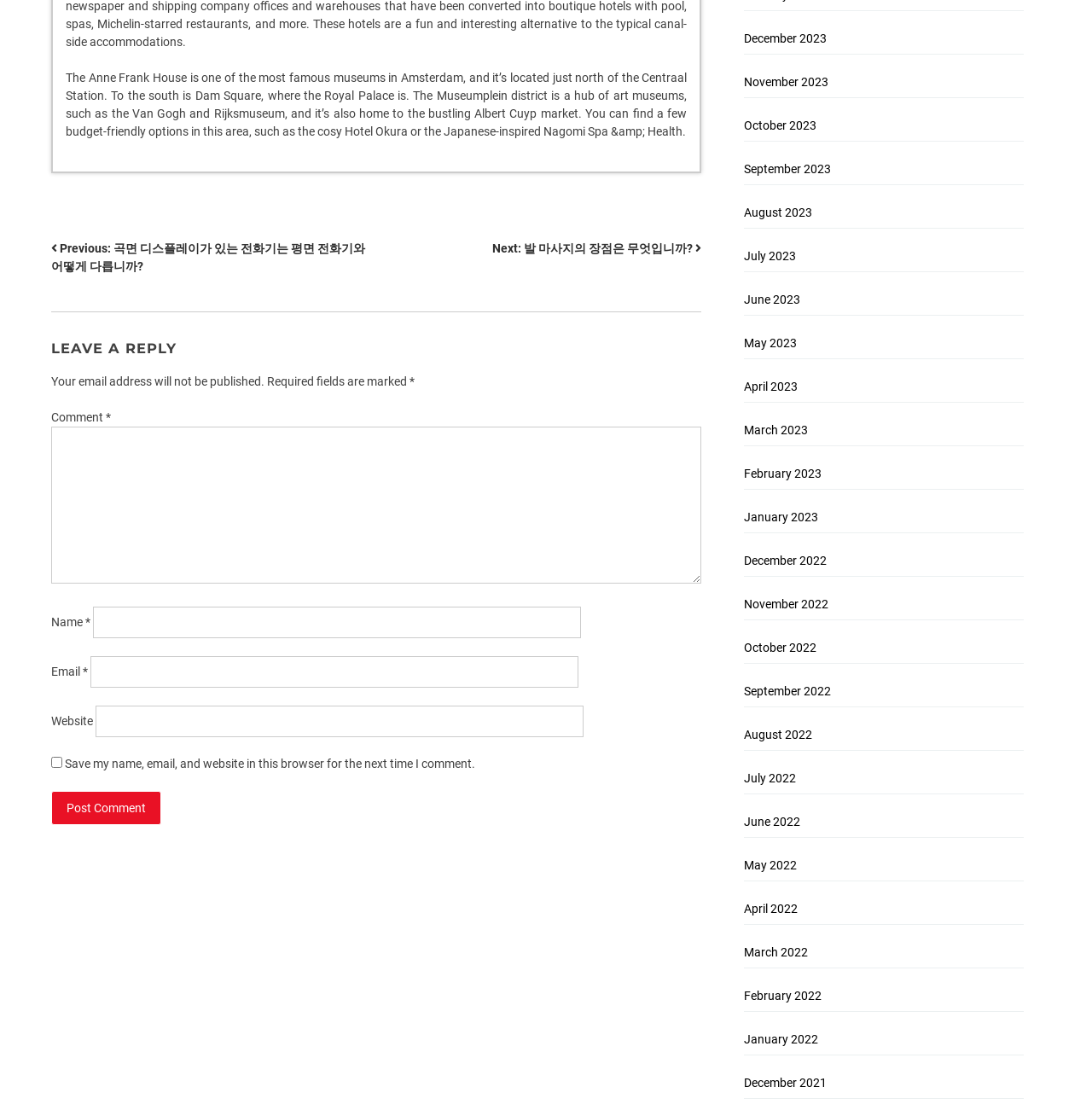Please find the bounding box coordinates of the element that needs to be clicked to perform the following instruction: "Click the 'Previous' link". The bounding box coordinates should be four float numbers between 0 and 1, represented as [left, top, right, bottom].

[0.047, 0.216, 0.334, 0.245]